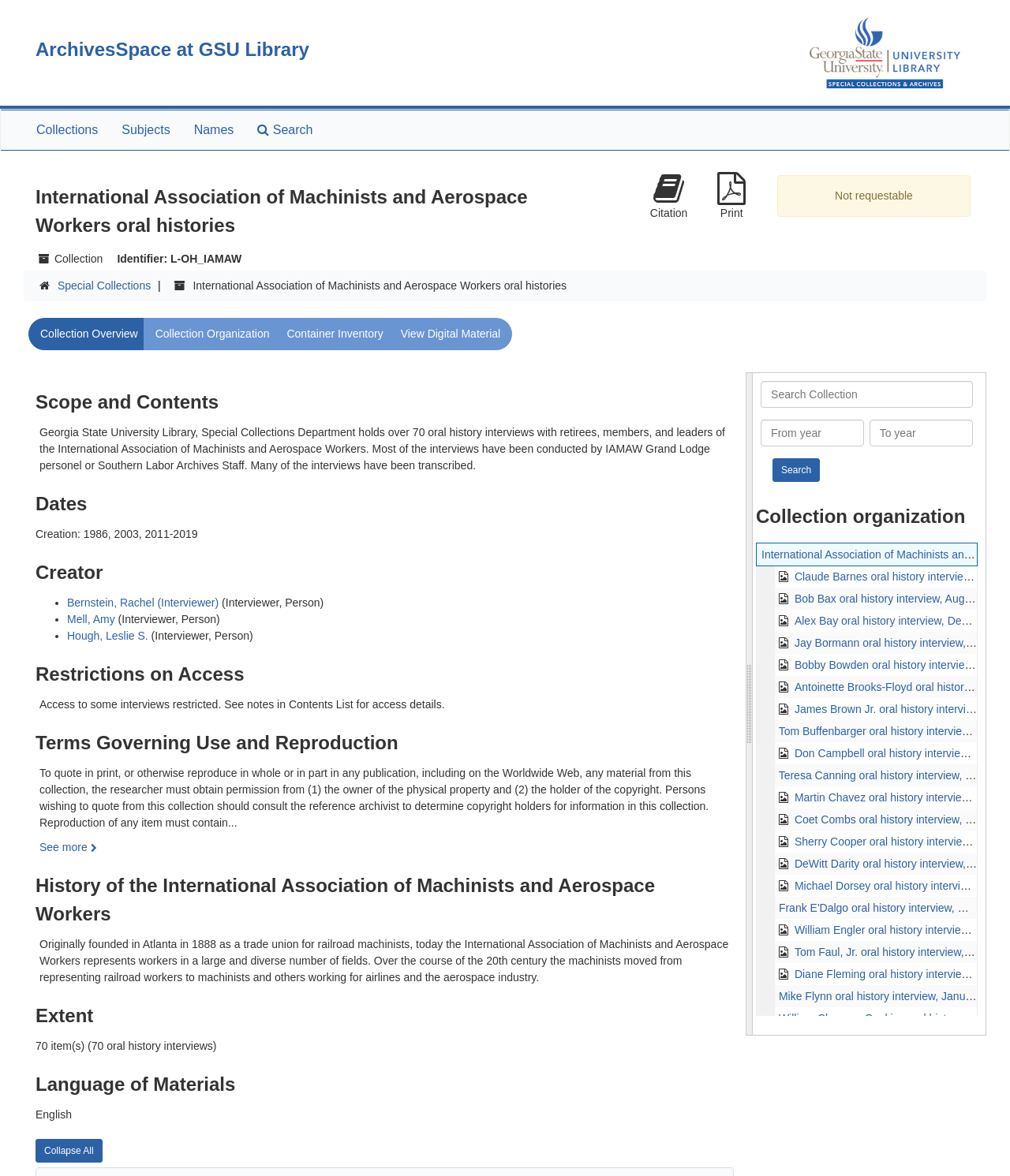Extract the text of the main heading from the webpage.

International Association of Machinists and Aerospace Workers oral histories